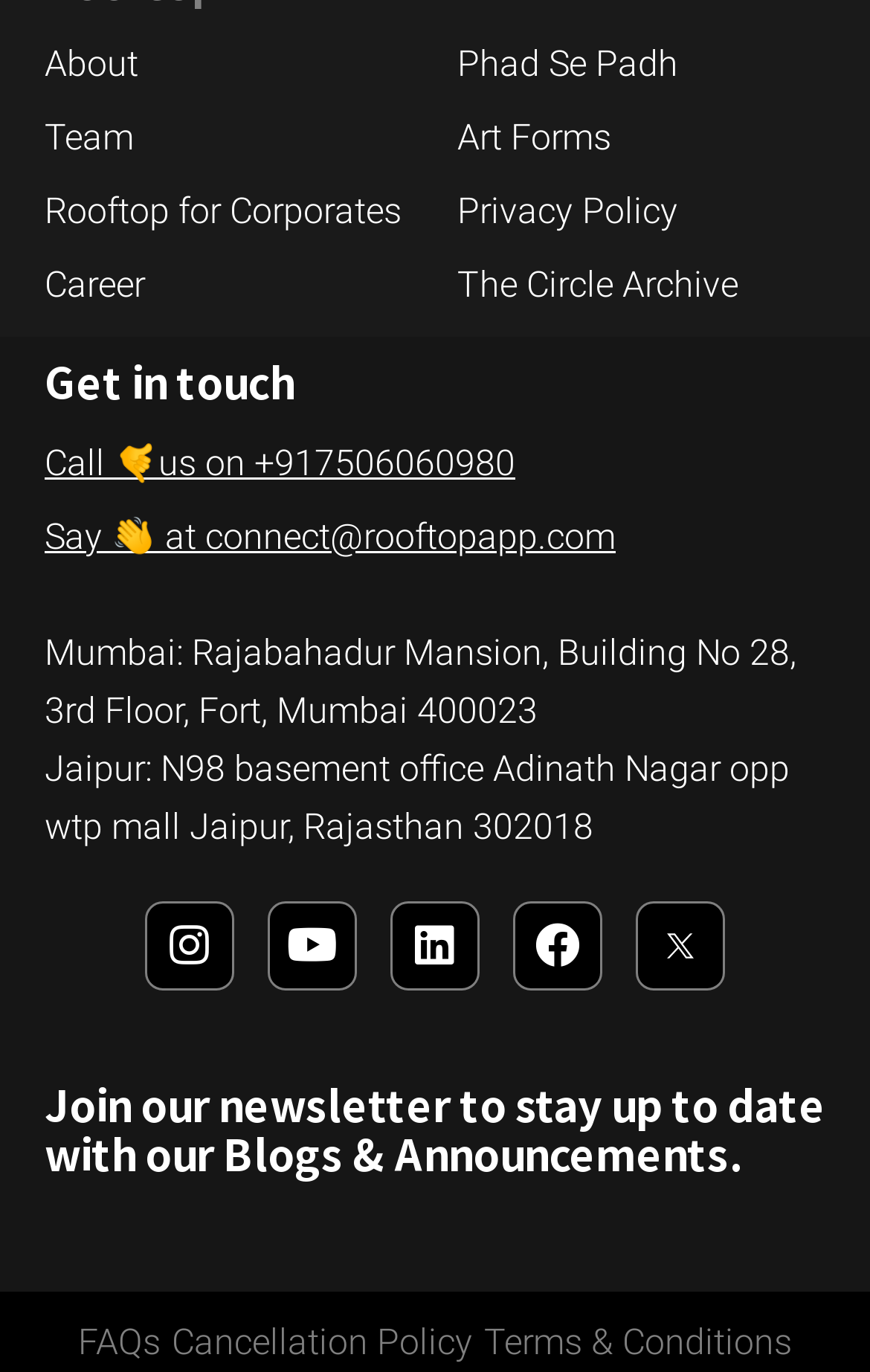Please identify the bounding box coordinates of the area I need to click to accomplish the following instruction: "Follow us on Instagram".

[0.167, 0.657, 0.269, 0.722]